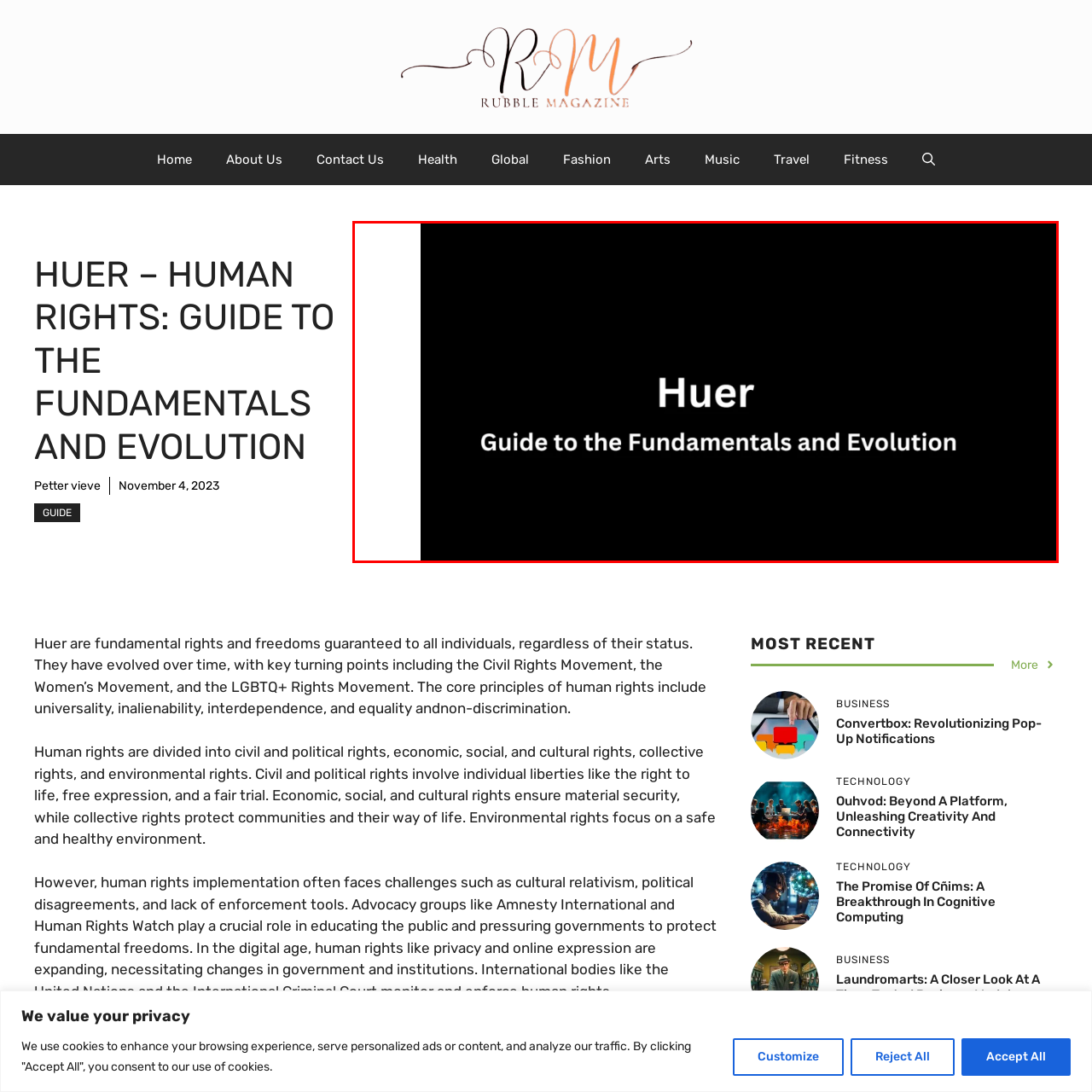Provide a thorough description of the scene depicted within the red bounding box.

The image features a simple yet impactful design highlighting the title "Huer" along with a subtitle reading "Guide to the Fundamentals and Evolution." Set against a black background, the use of bold white typography emphasizes the significance of the subject matter, potentially related to human rights. This guide likely explores essential principles and historical developments in human rights, inviting readers to delve into its complexities and evolution over time. The minimalist aesthetic draws attention to the text, suggesting a focus on clarity and importance in understanding fundamental rights and freedoms.